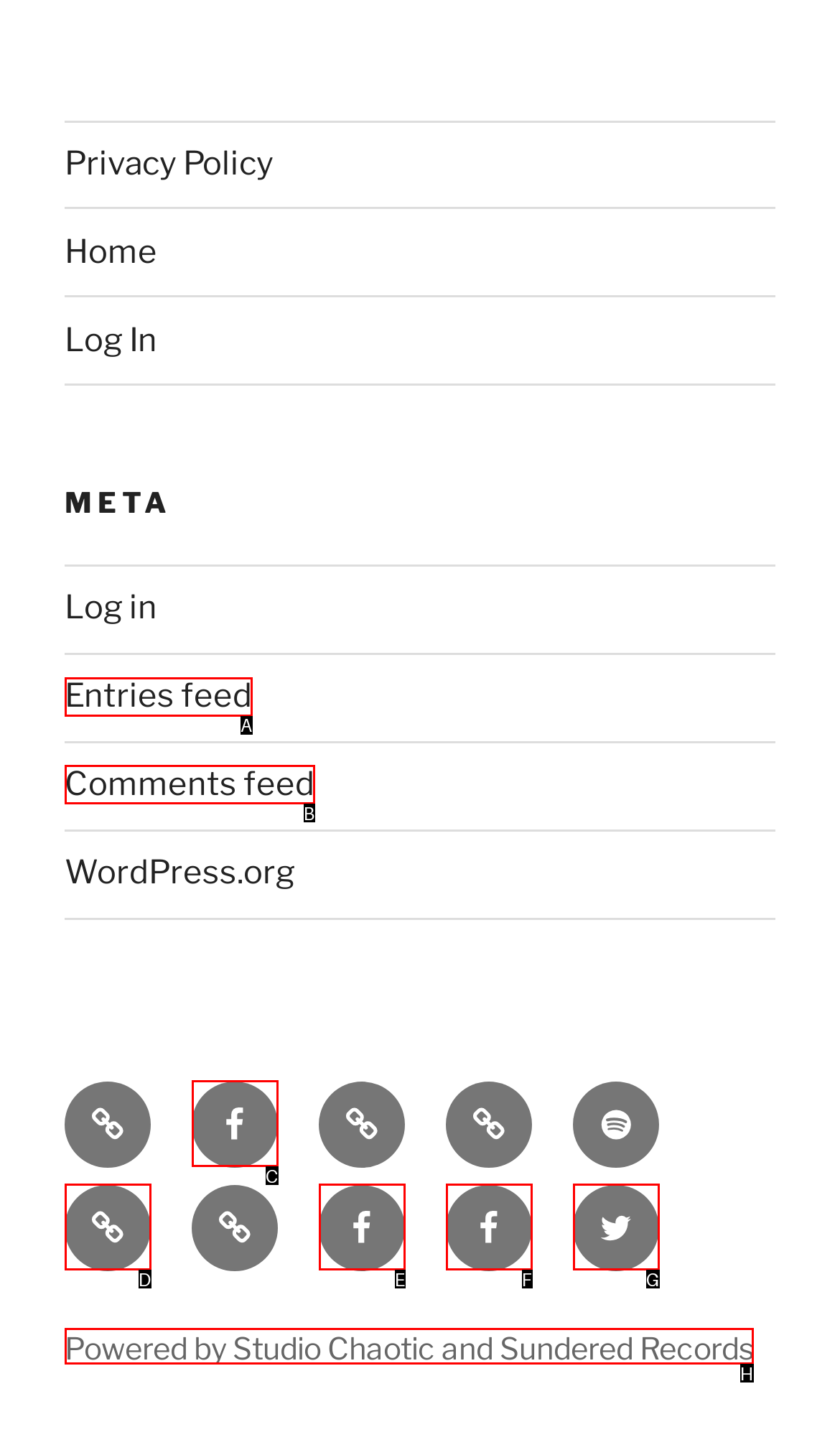Pick the option that should be clicked to perform the following task: View Sundered Records
Answer with the letter of the selected option from the available choices.

H